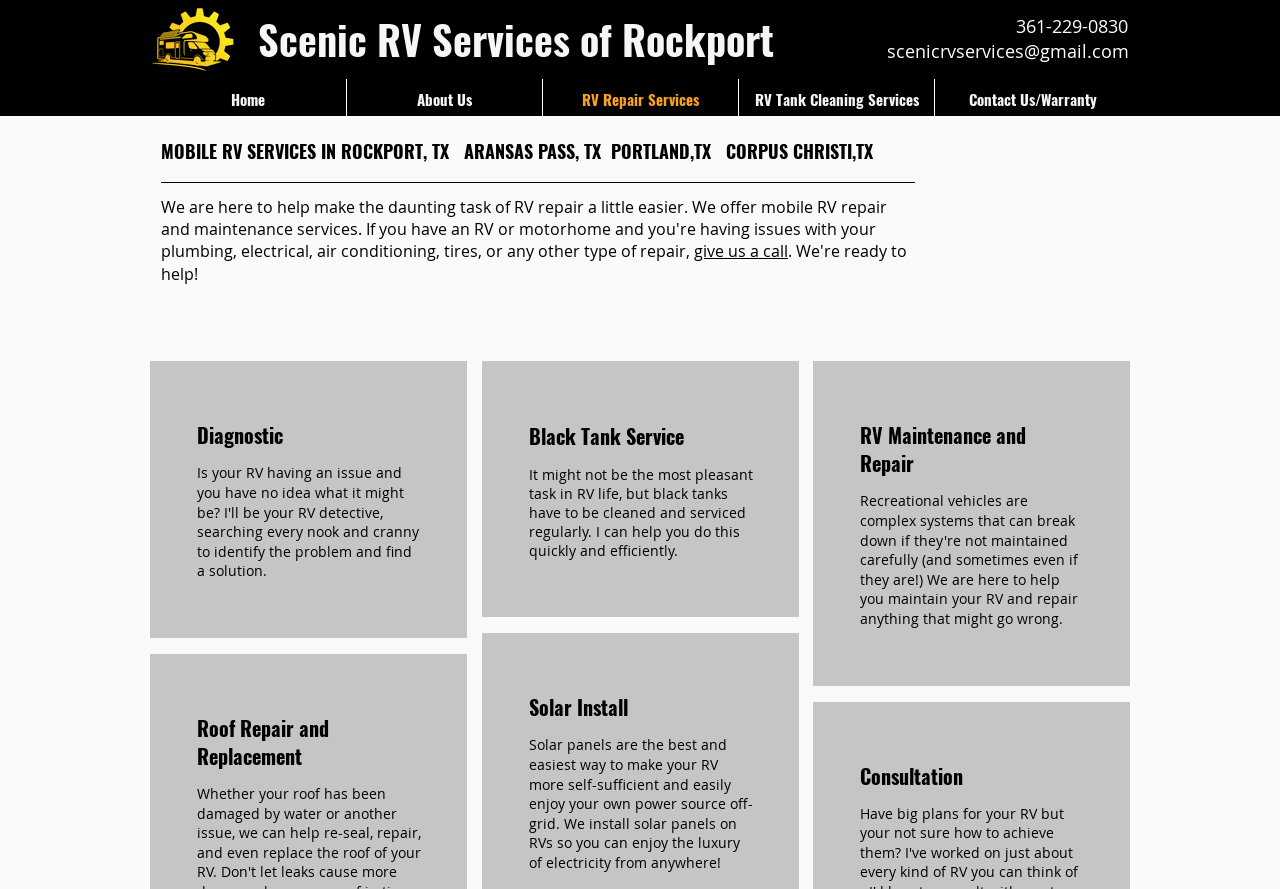Provide the bounding box coordinates of the HTML element this sentence describes: "give us a call". The bounding box coordinates consist of four float numbers between 0 and 1, i.e., [left, top, right, bottom].

[0.542, 0.27, 0.616, 0.295]